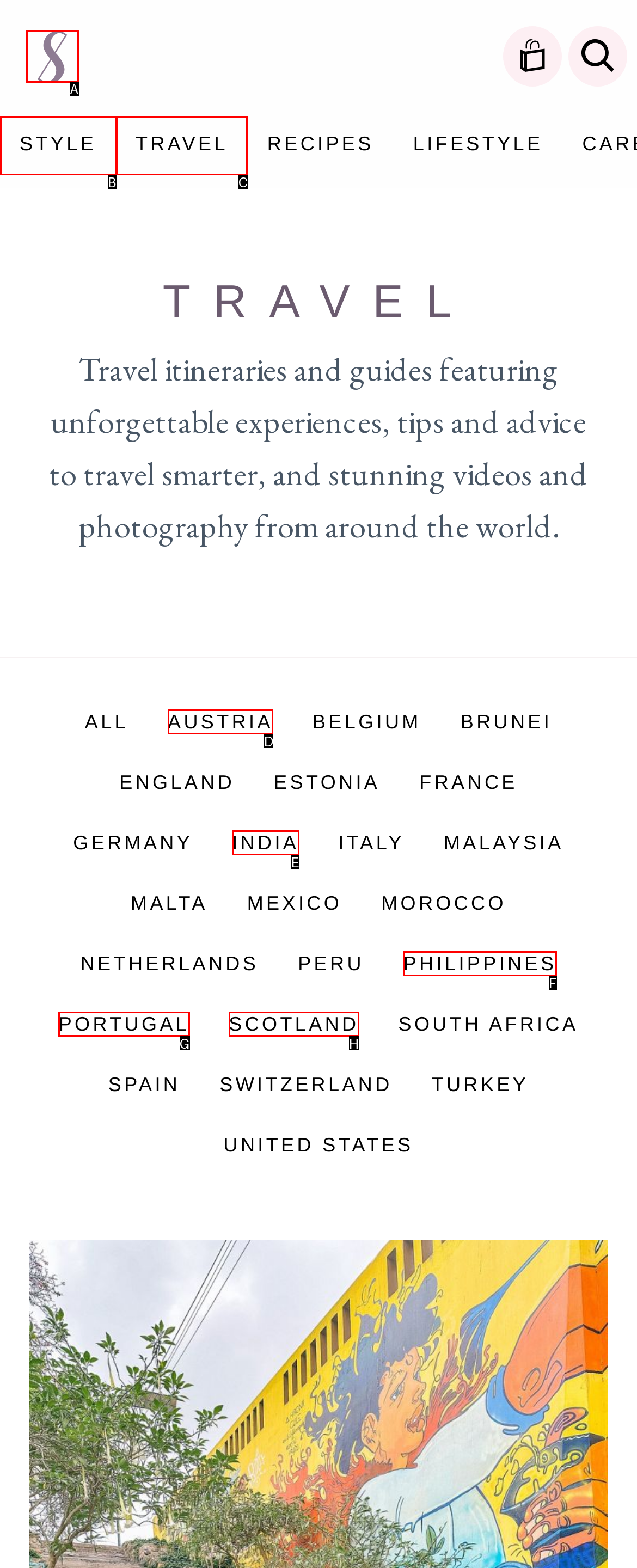Pick the HTML element that corresponds to the description: Testimonials
Answer with the letter of the correct option from the given choices directly.

None